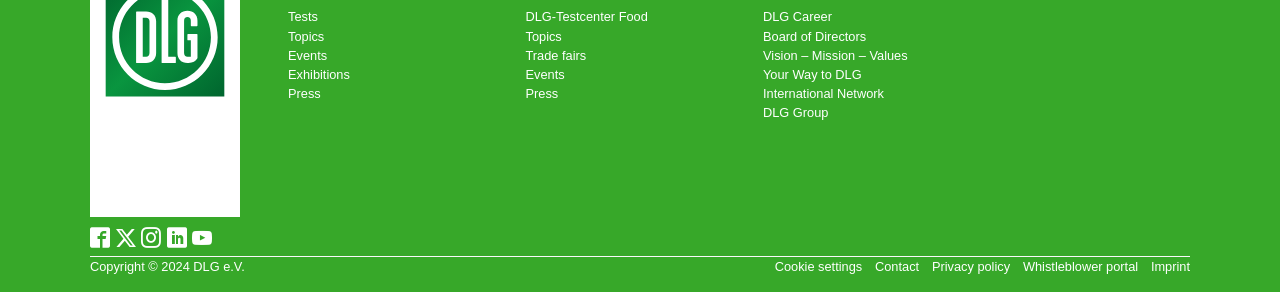Locate and provide the bounding box coordinates for the HTML element that matches this description: "Twitter".

[0.09, 0.771, 0.109, 0.854]